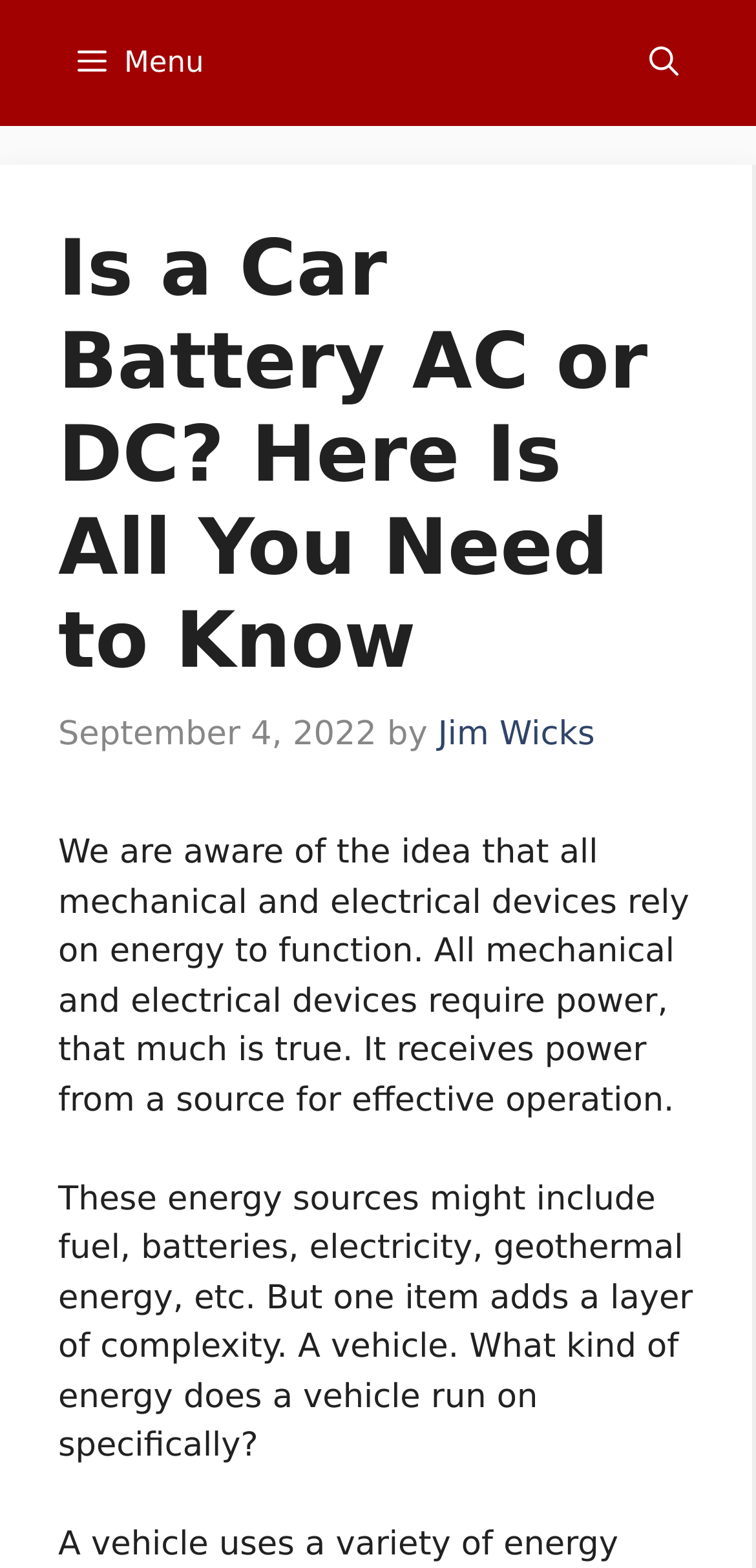Extract the heading text from the webpage.

Is a Car Battery AC or DC? Here Is All You Need to Know